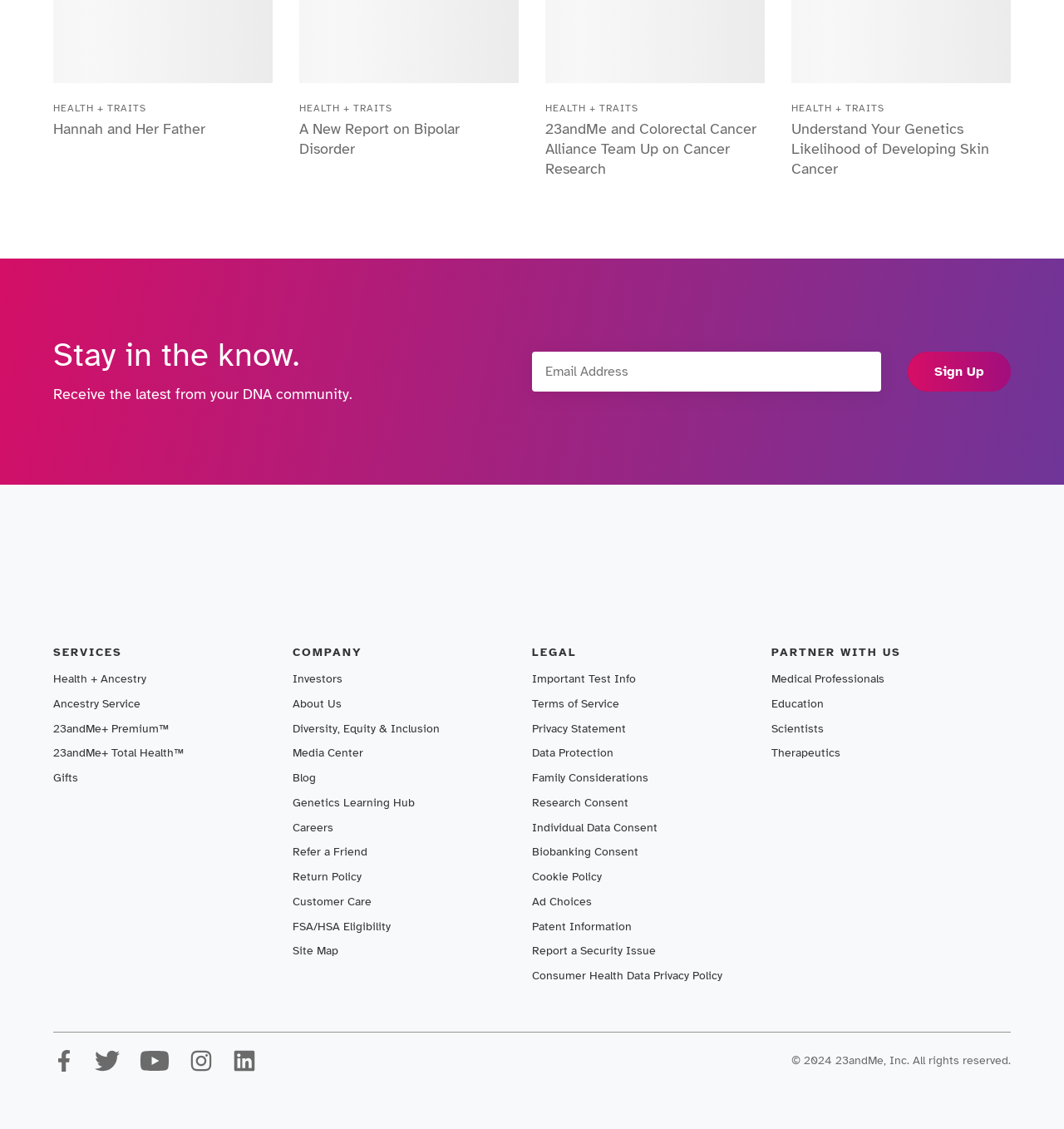From the given element description: "Report a Security Issue", find the bounding box for the UI element. Provide the coordinates as four float numbers between 0 and 1, in the order [left, top, right, bottom].

[0.5, 0.835, 0.616, 0.851]